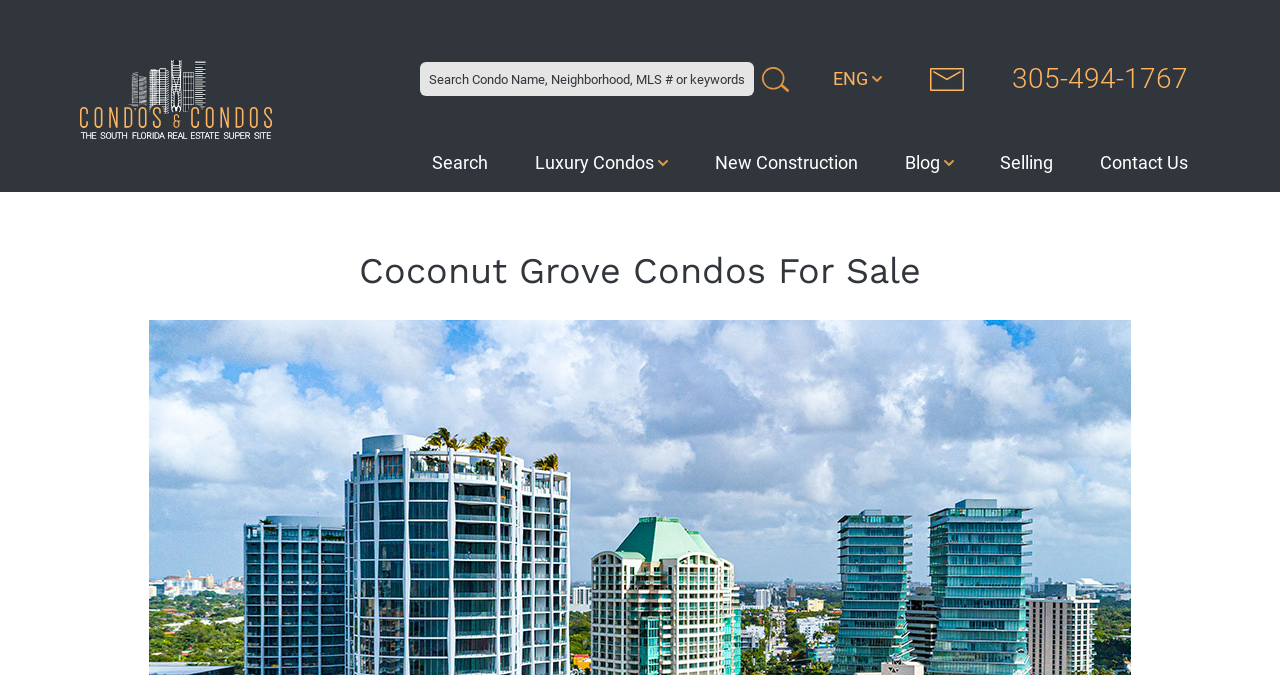Please answer the following question as detailed as possible based on the image: 
What is the purpose of the 'Search' button?

I inferred this by looking at the link element with the text 'Search' and its position near the property name search textbox, suggesting that it is used to initiate a search for properties.